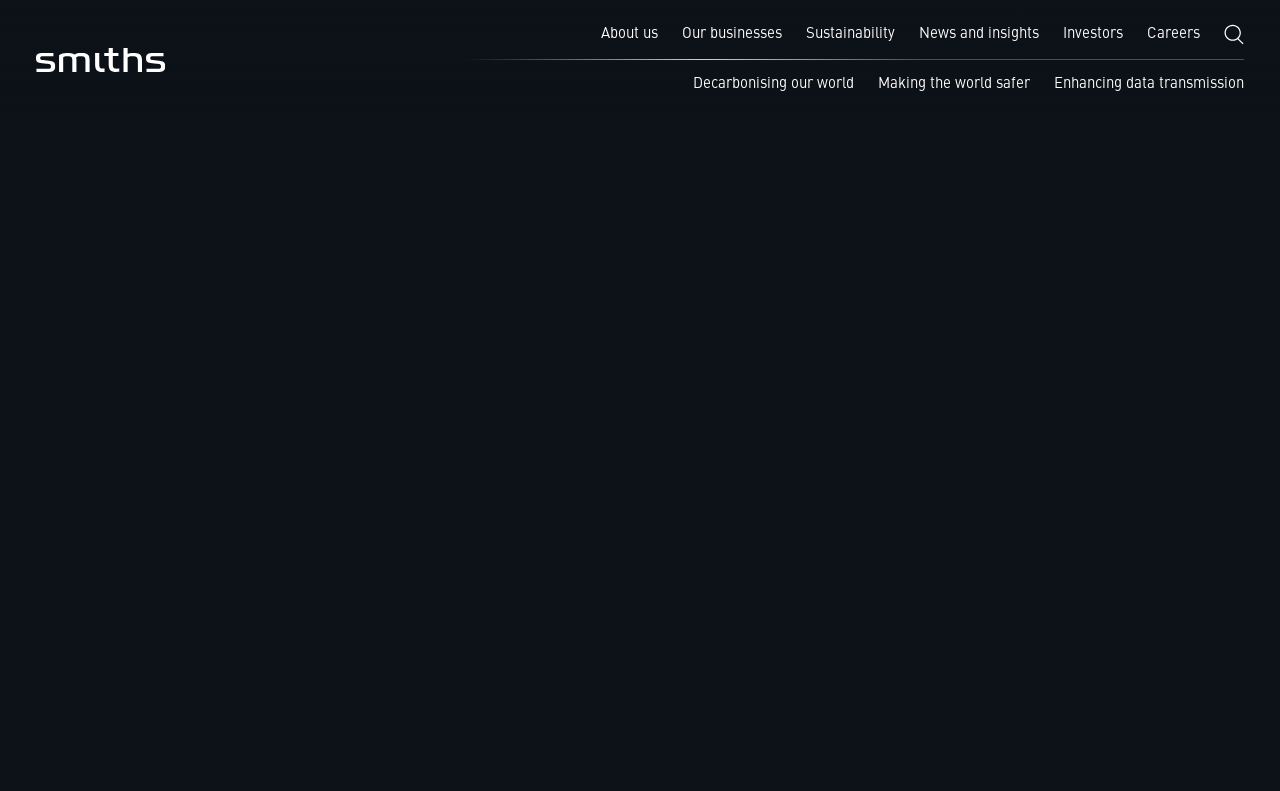What is the purpose of the button with the magnifying glass icon?
Please provide a comprehensive answer based on the details in the screenshot.

I examined the button element with the image description 'Magnifying glass' and inferred its purpose is for searching, as it is a common icon used for search functionality.